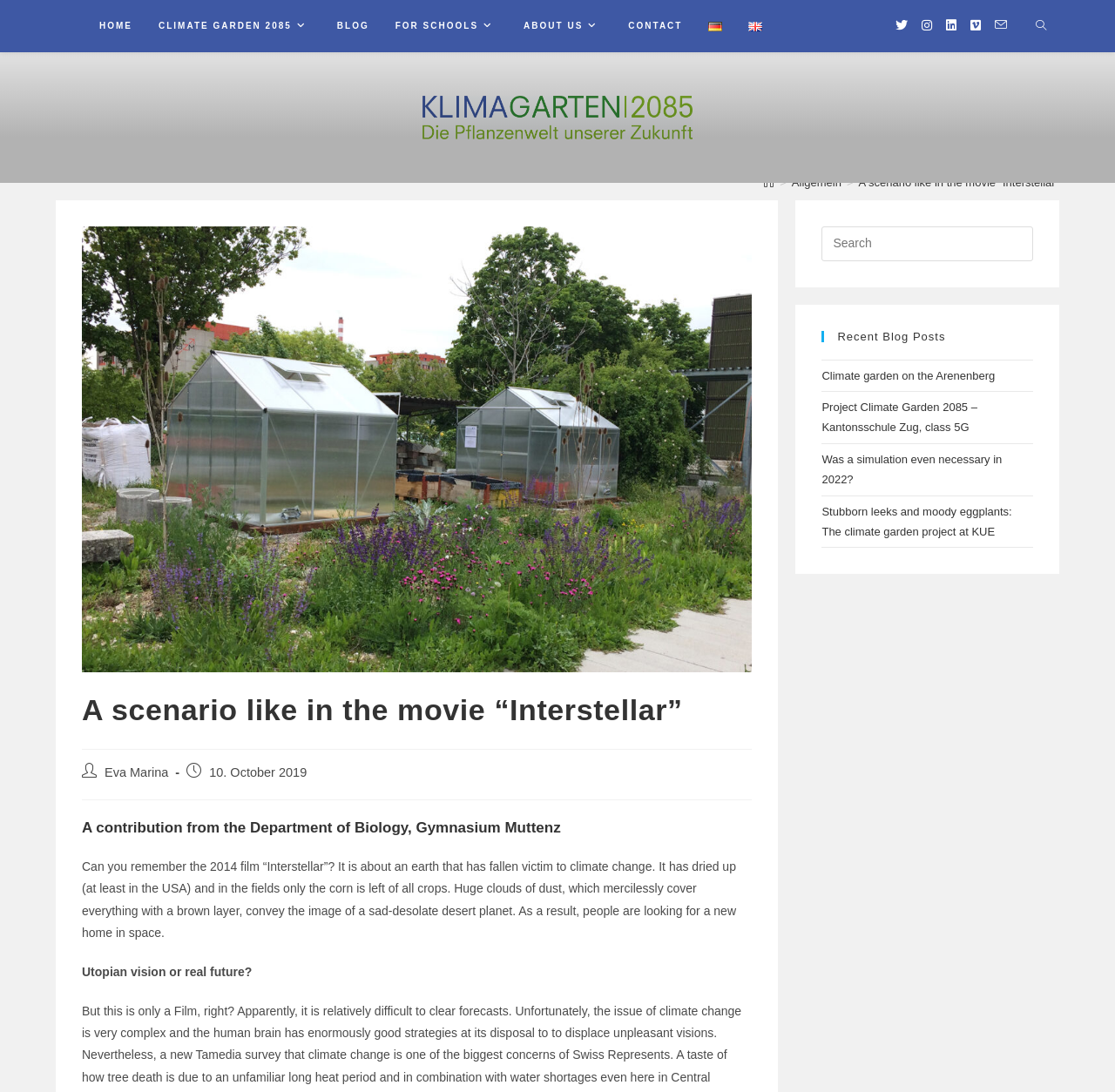Locate the bounding box coordinates of the element I should click to achieve the following instruction: "Click the link to read more about Emergency Response".

None